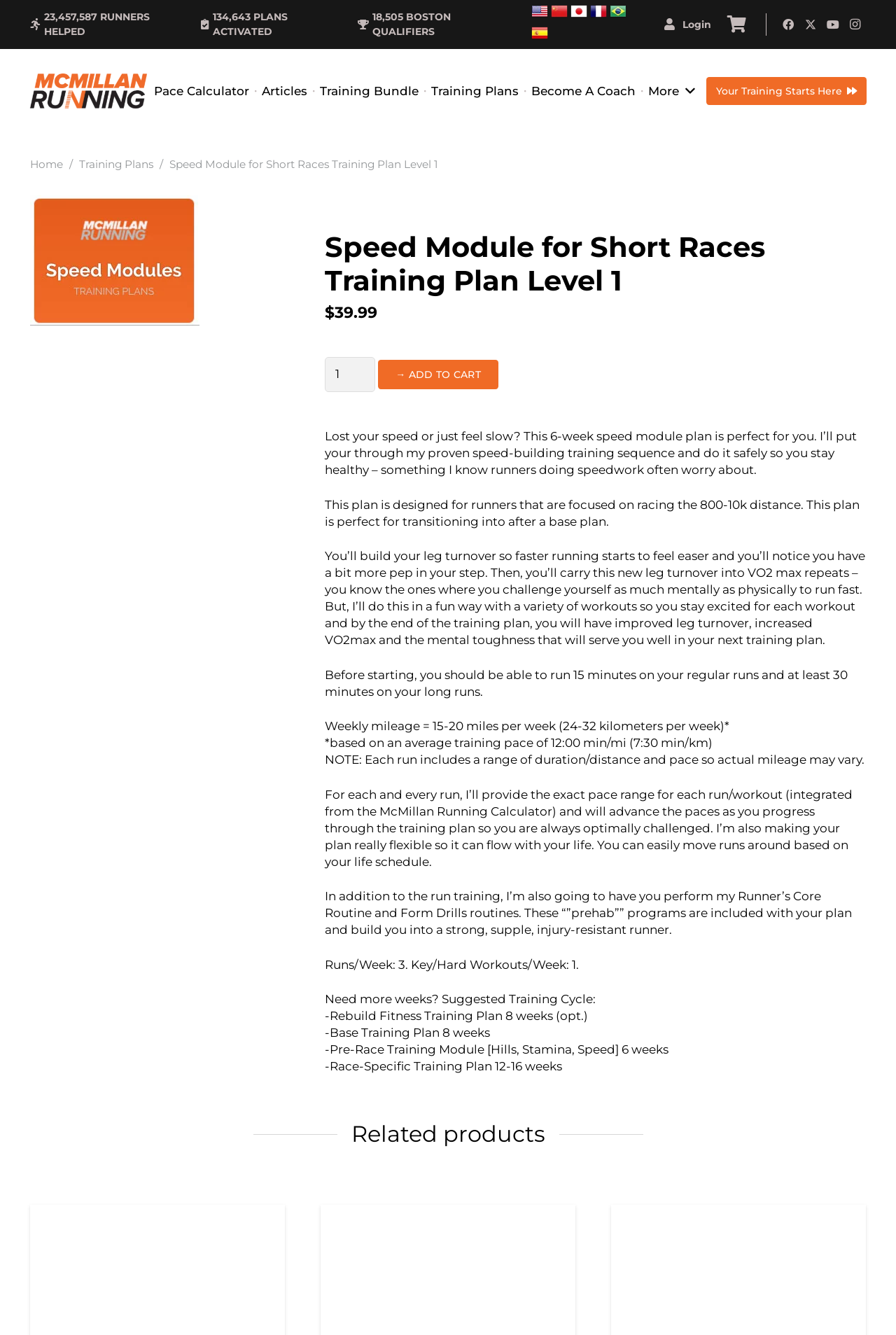How many runs per week are included in this training plan?
Please look at the screenshot and answer in one word or a short phrase.

3